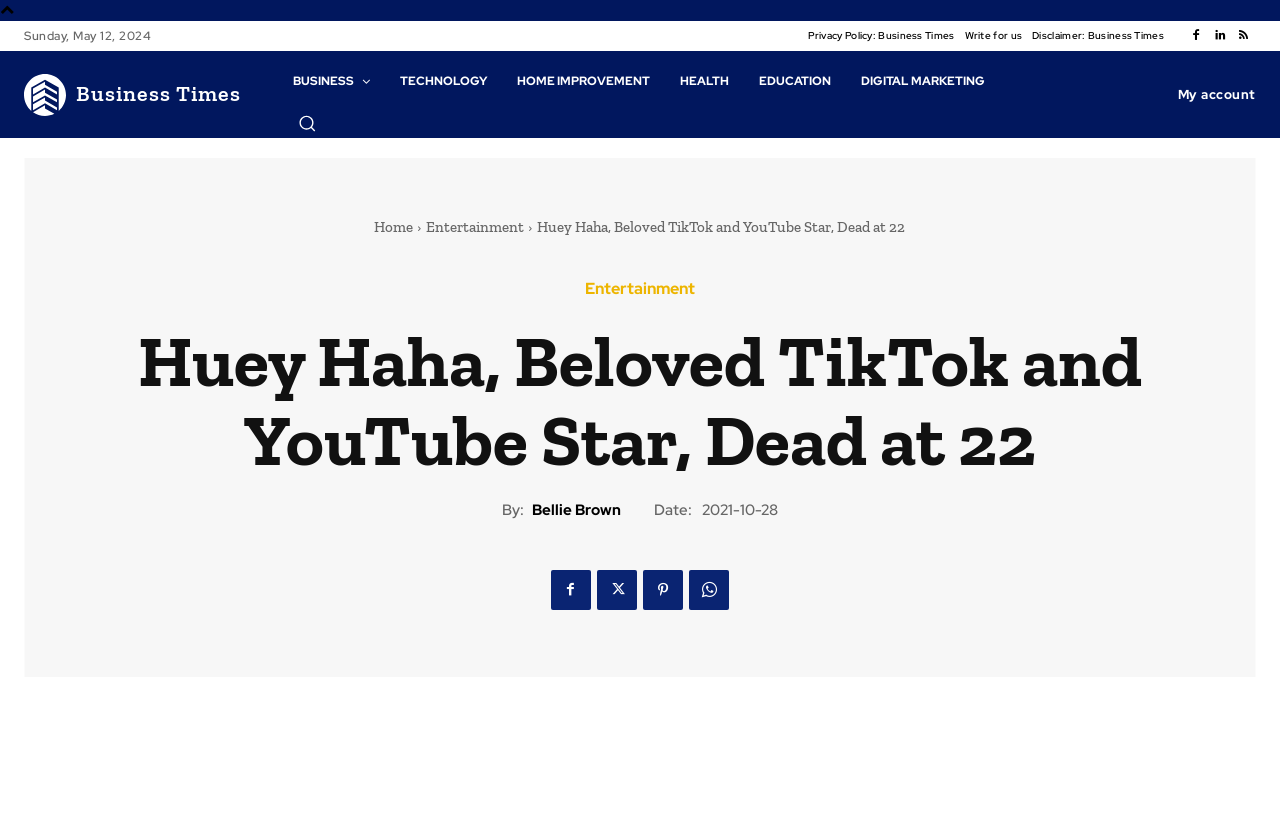Answer this question using a single word or a brief phrase:
What is the date of the article?

2021-10-28